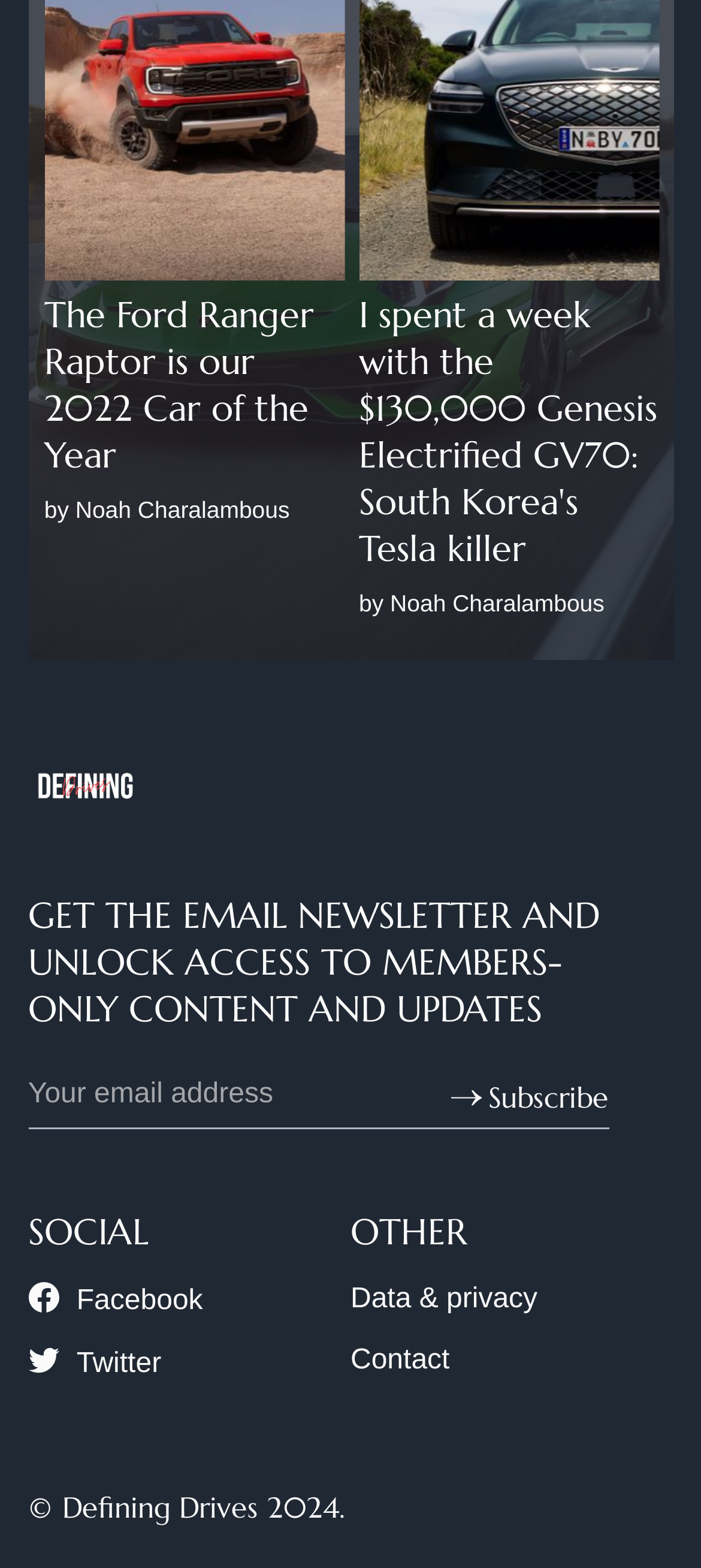Extract the bounding box coordinates of the UI element described: "Noah Charalambous". Provide the coordinates in the format [left, top, right, bottom] with values ranging from 0 to 1.

[0.106, 0.316, 0.412, 0.333]